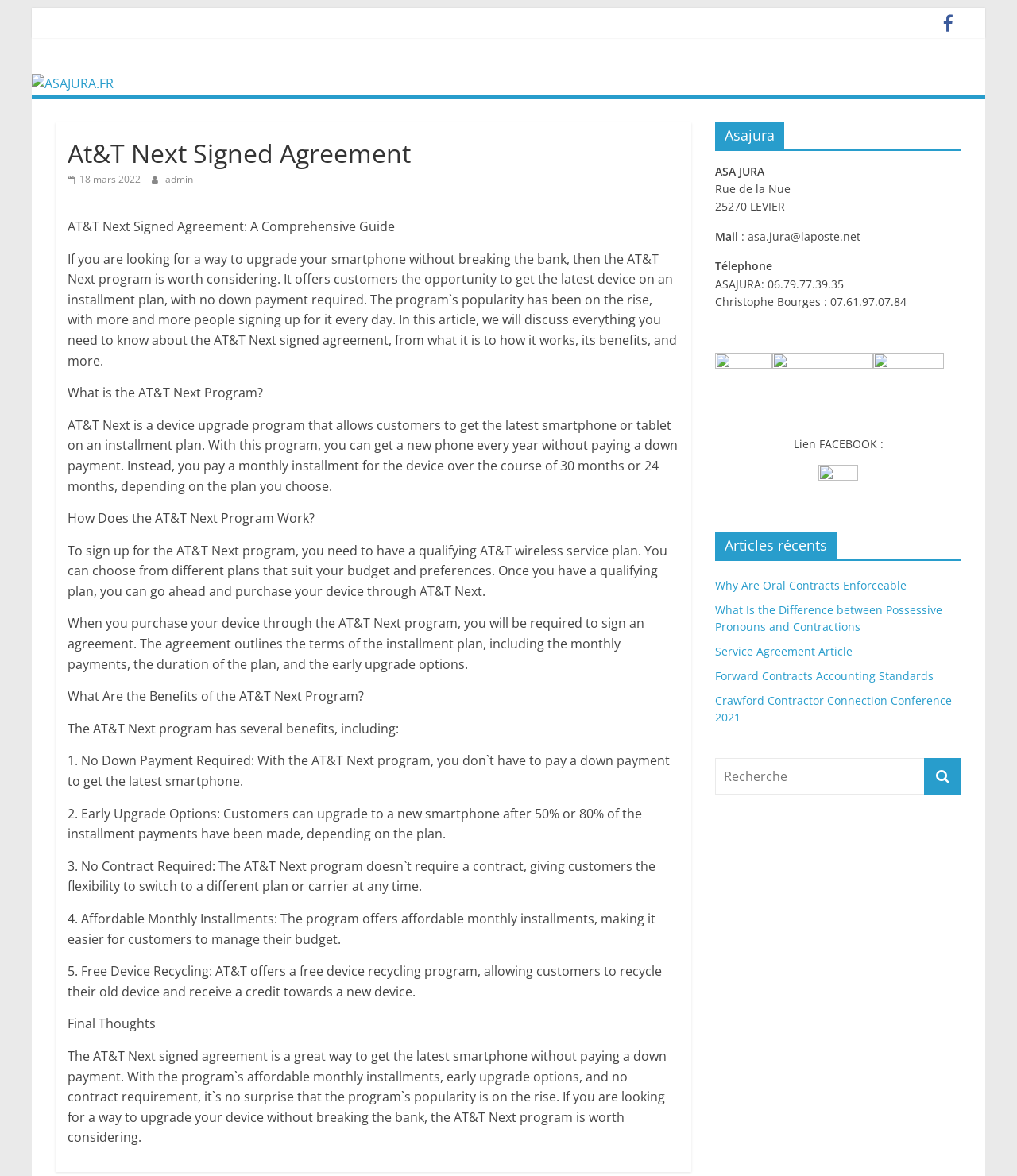Could you provide the bounding box coordinates for the portion of the screen to click to complete this instruction: "Read the 'AT&T Next Signed Agreement: A Comprehensive Guide' article"?

[0.066, 0.185, 0.388, 0.2]